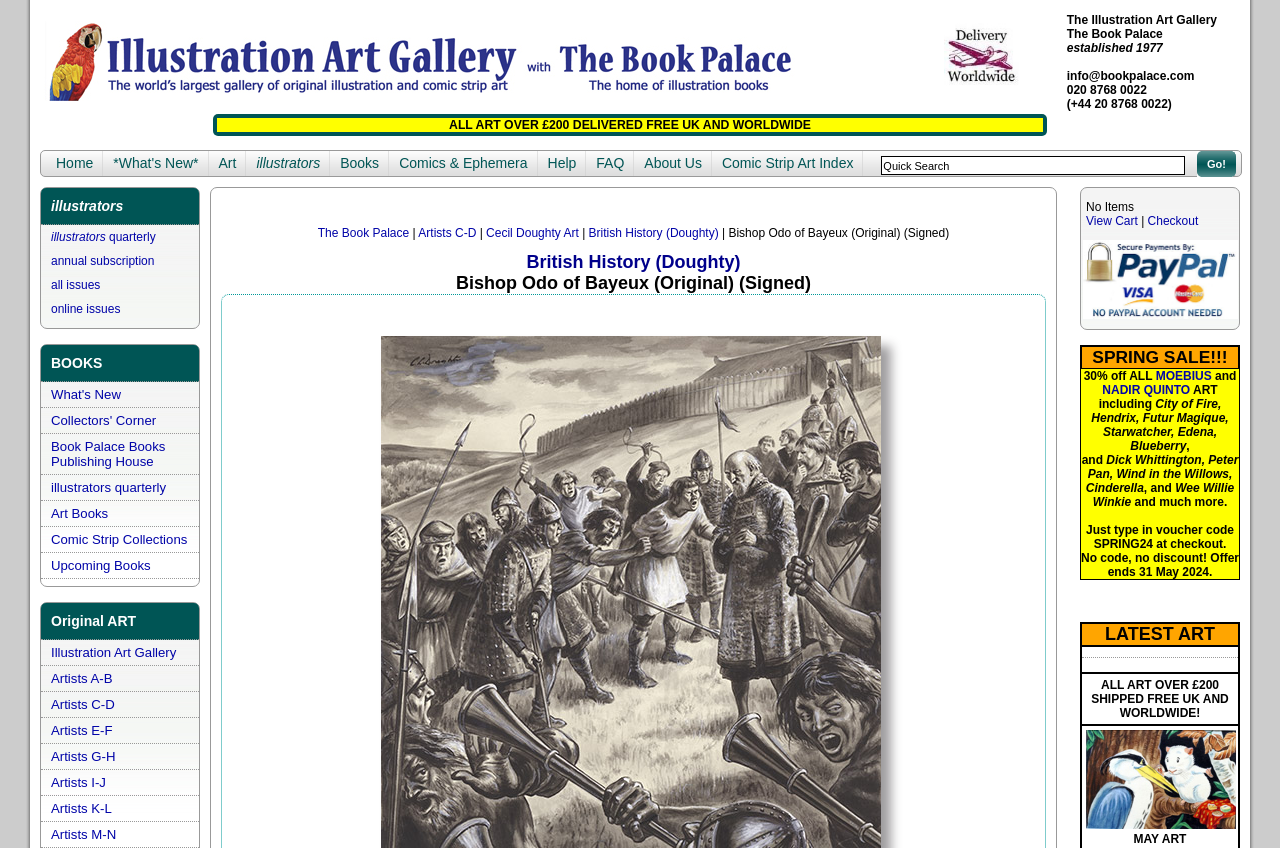Predict the bounding box coordinates of the UI element that matches this description: "Comic Strip Art Index". The coordinates should be in the format [left, top, right, bottom] with each value between 0 and 1.

[0.556, 0.178, 0.675, 0.208]